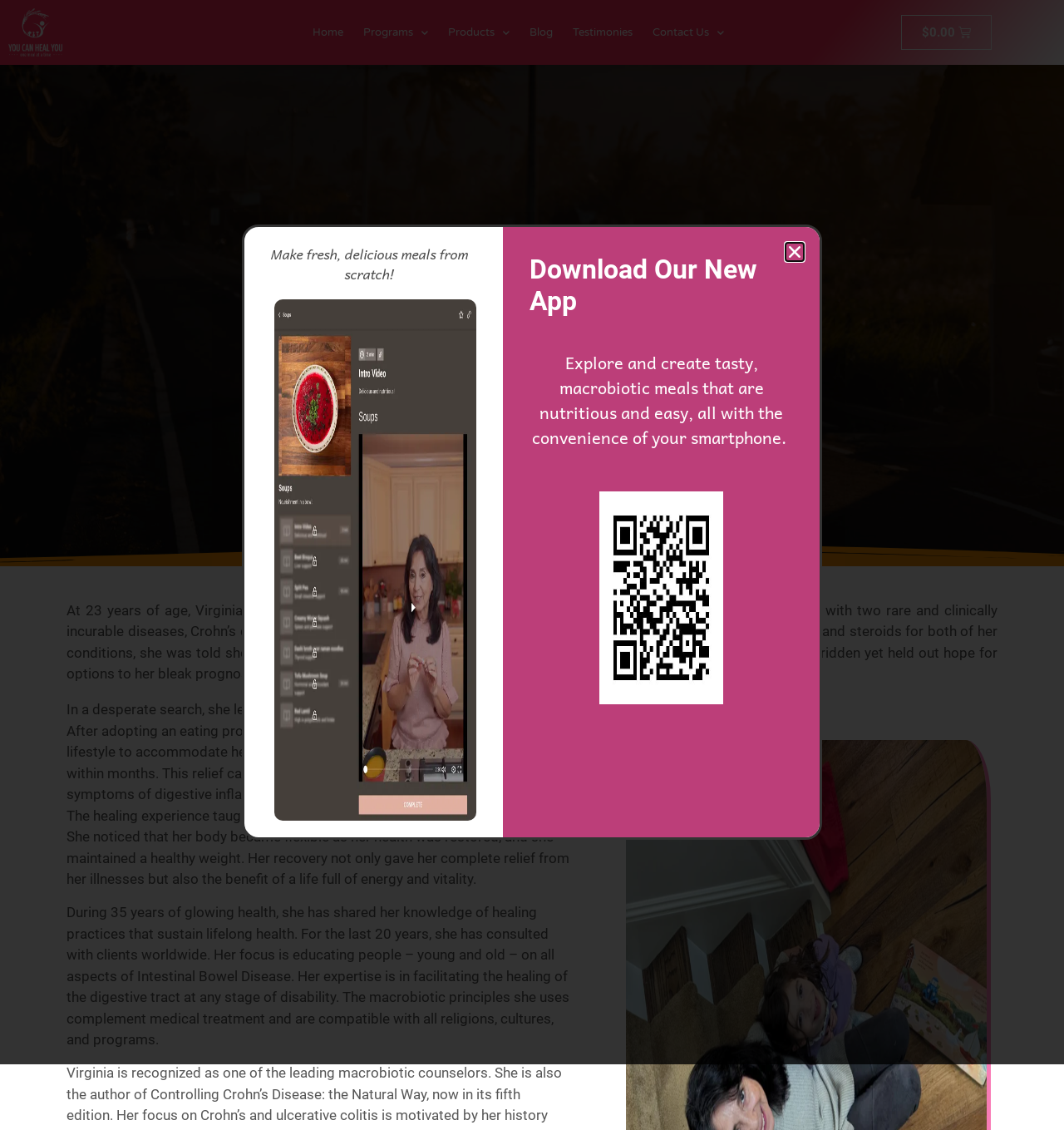Explain the webpage in detail.

The webpage is about Virginia Bio, with a focus on healing and wellness. At the top, there is a navigation menu with links to "Home", "Programs", "Blog", "Testimonies", and "Contact Us". The "Programs" and "Contact Us" links have dropdown menus. On the top right, there is a cart icon with a price of $0.00.

Below the navigation menu, there are two headings: "You Can Heal You" and "Virginia's Story". The latter is followed by a brief biography of Virginia M. Harper, who was diagnosed with two rare diseases at the age of 23 but recovered through a nutritional plan called Macrobiotics. The biography is divided into three paragraphs, describing her journey from being bedridden to becoming symptom-free and eventually sharing her knowledge of healing practices with others.

On the right side of the biography, there is a call-to-action section with a heading "Download Our New App" and a brief description of the app, which allows users to explore and create macrobiotic meals on their smartphones. Below this section, there is a button labeled "Close".

The overall layout of the webpage is clean, with a focus on Virginia's story and the promotion of her healing practices and app.